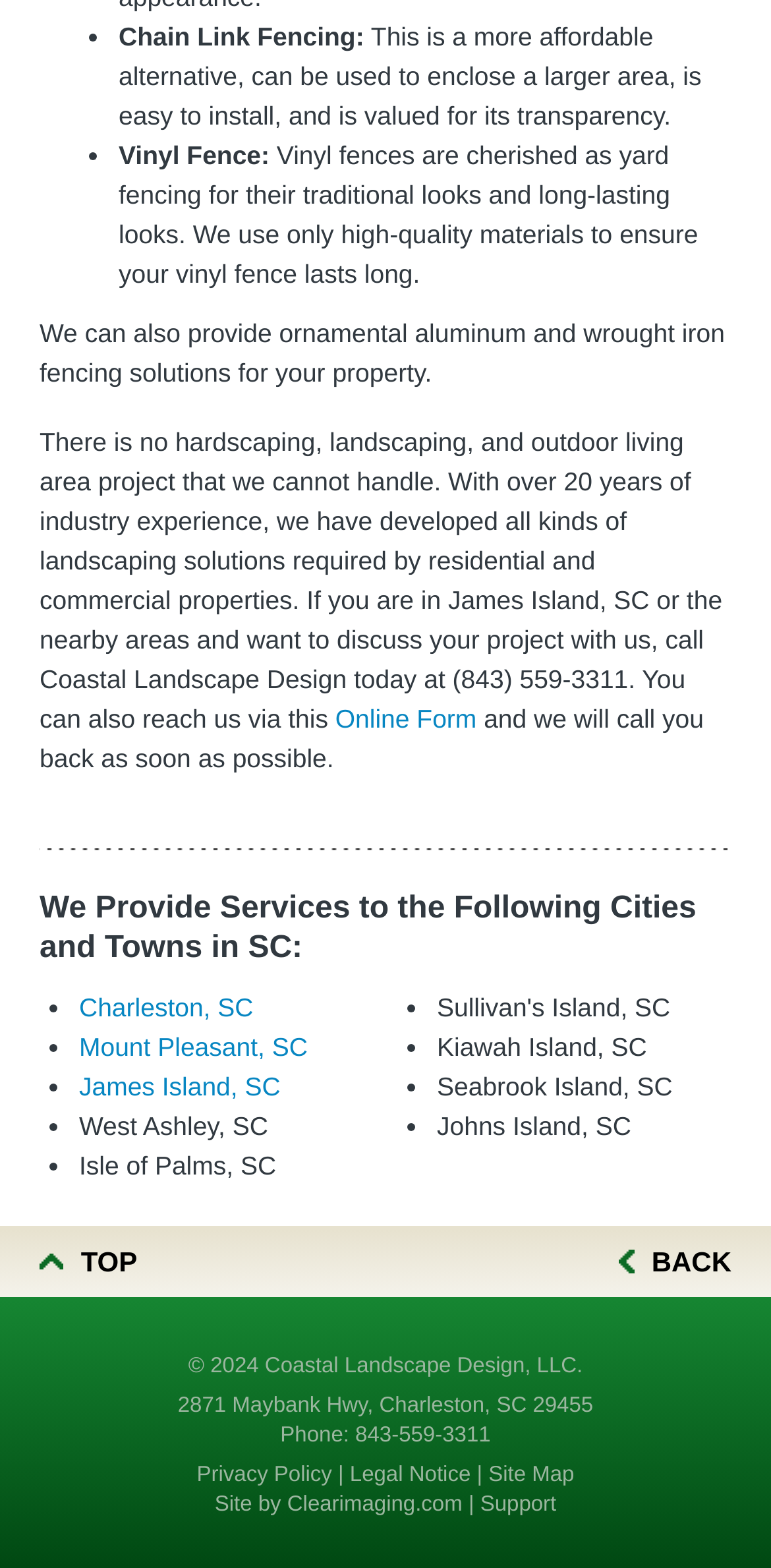Locate the bounding box coordinates of the clickable area needed to fulfill the instruction: "Follow GET SOCIAL".

None